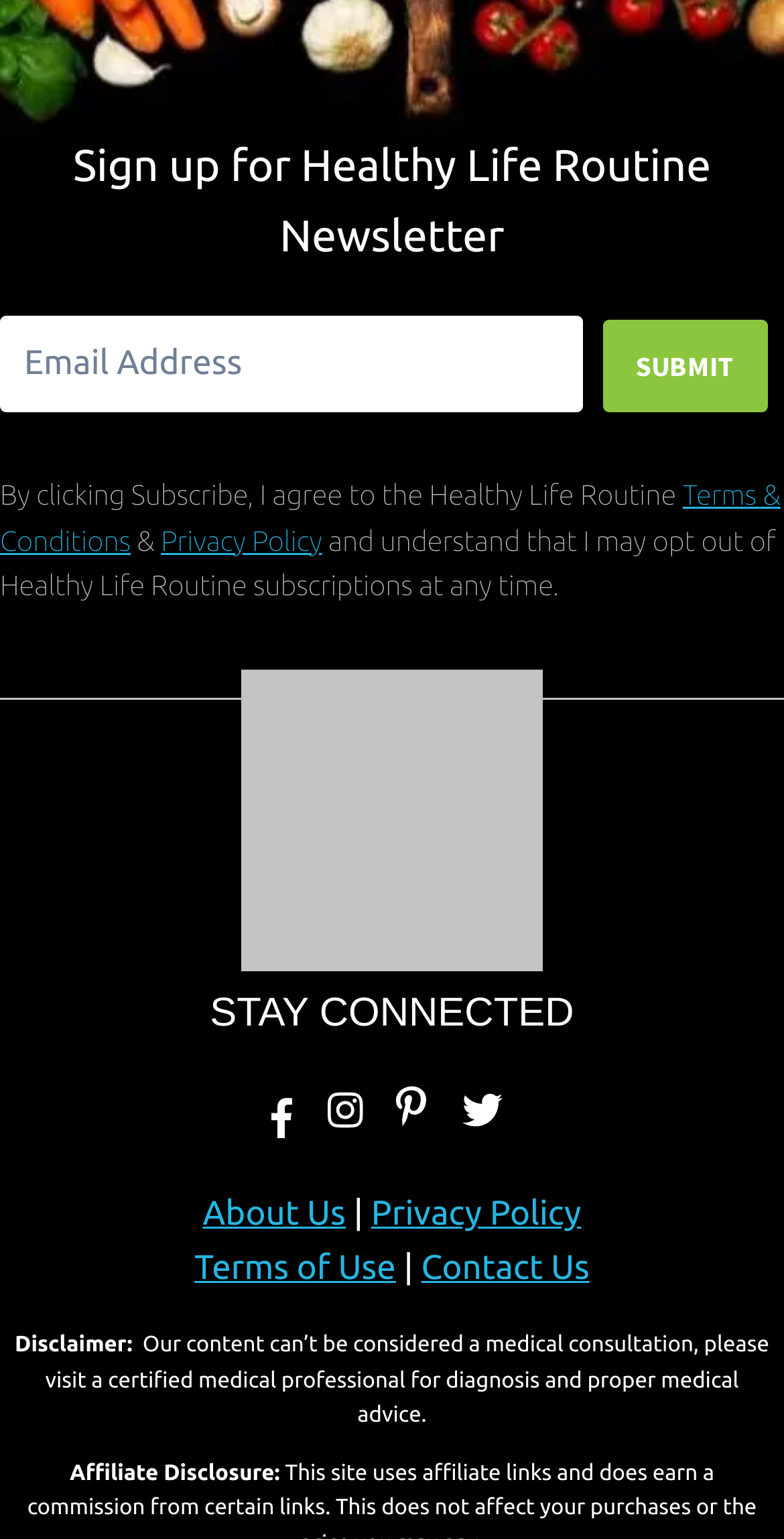Please identify the bounding box coordinates of the element that needs to be clicked to execute the following command: "View more articles". Provide the bounding box using four float numbers between 0 and 1, formatted as [left, top, right, bottom].

None